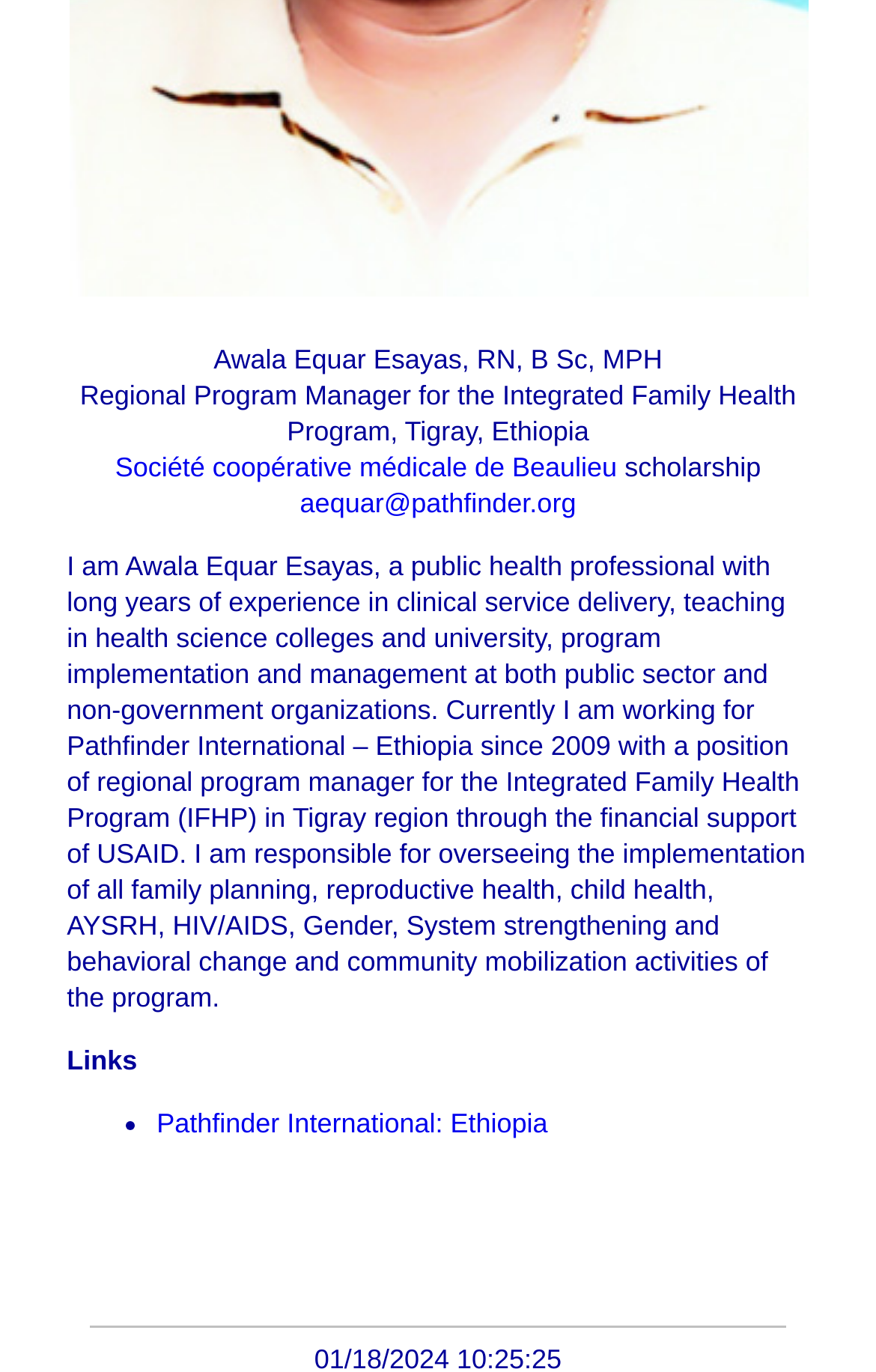Based on the provided description, "Pathfinder International: Ethiopia", find the bounding box of the corresponding UI element in the screenshot.

[0.179, 0.807, 0.625, 0.83]